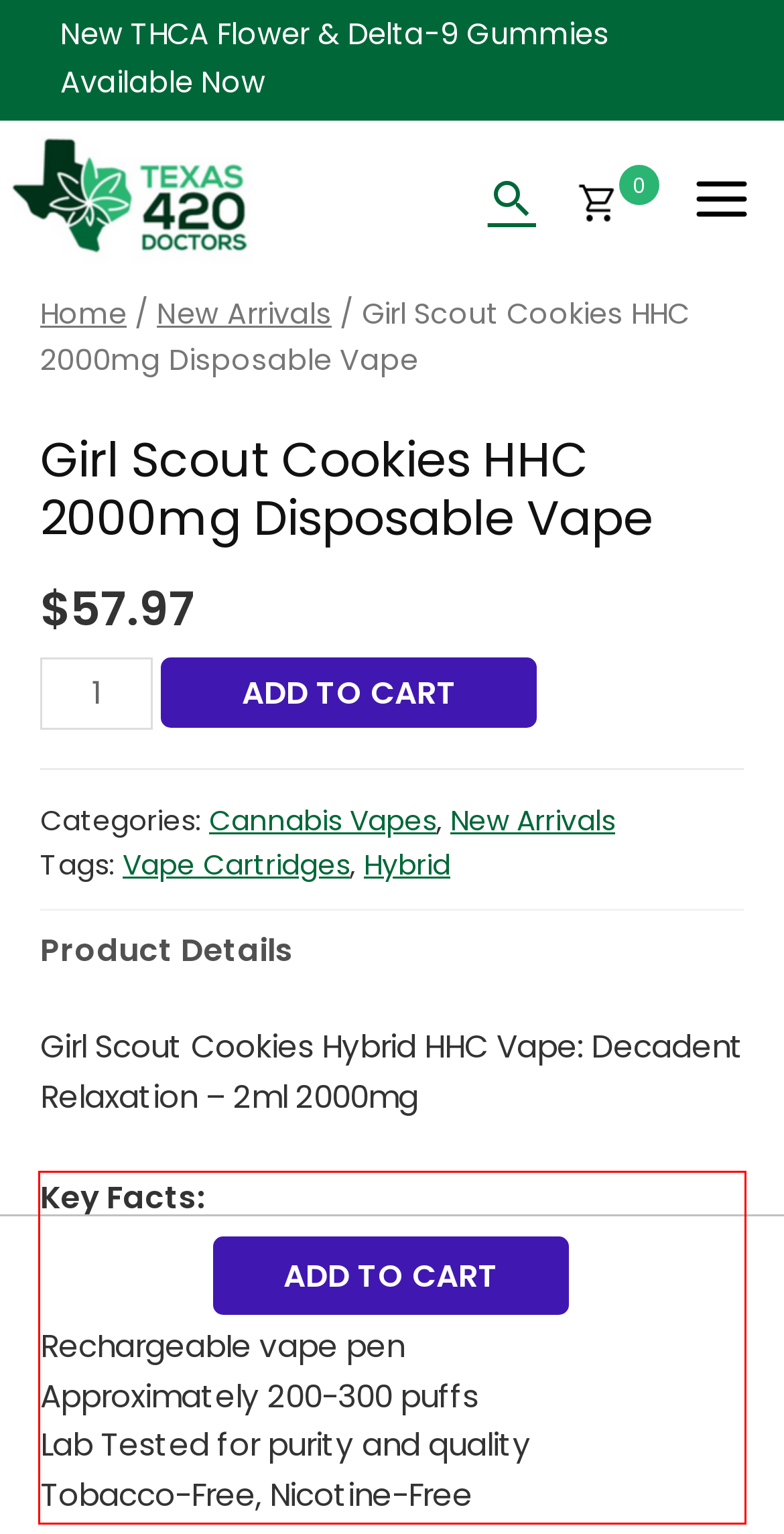Please perform OCR on the UI element surrounded by the red bounding box in the given webpage screenshot and extract its text content.

Key Facts: 2000mg of HHC from Hemp Extract Terpenes offer pleasing relaxation Rechargeable vape pen Approximately 200-300 puffs Lab Tested for purity and quality Tobacco-Free, Nicotine-Free